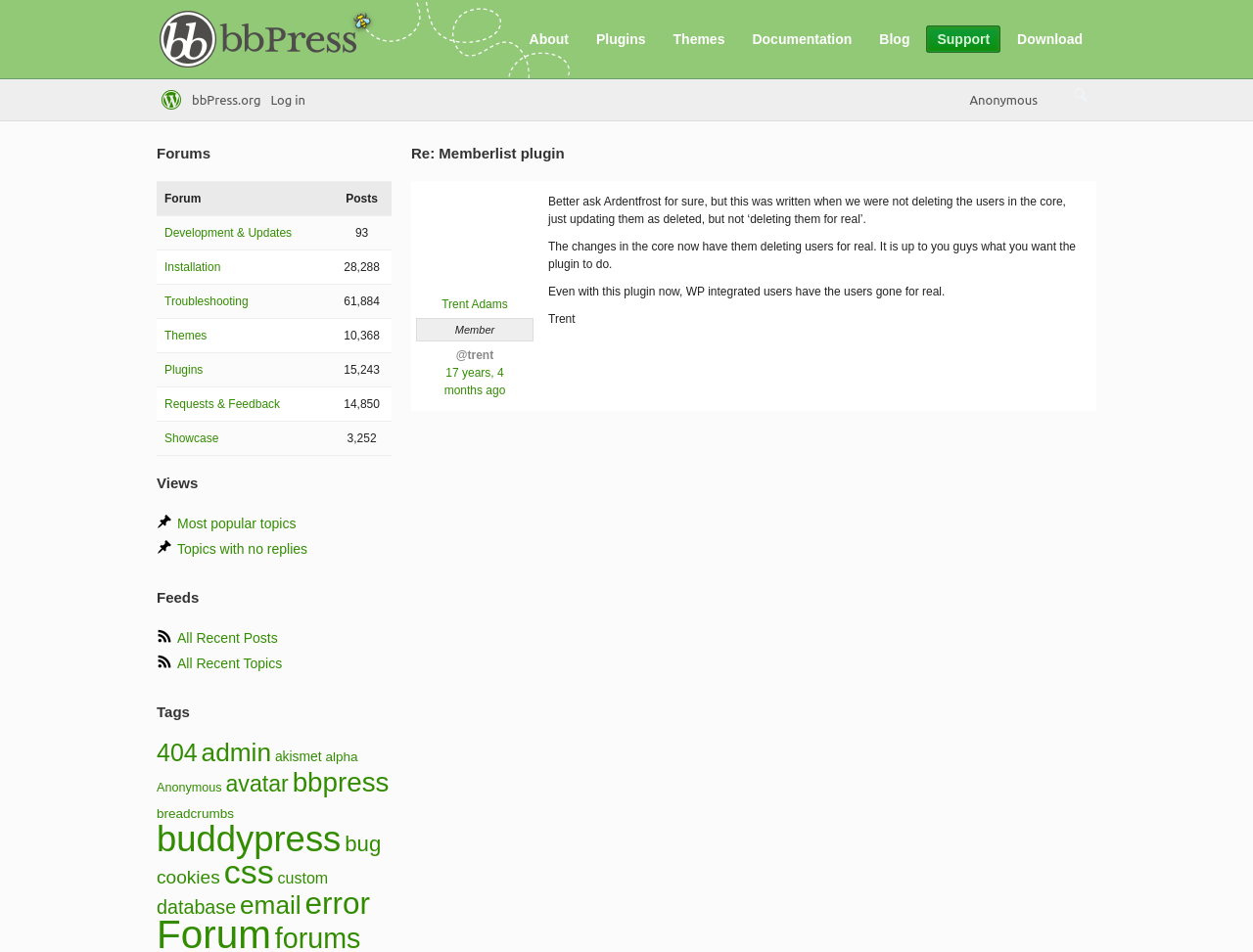Identify the bounding box coordinates of the HTML element based on this description: "Trent Adams".

[0.328, 0.294, 0.43, 0.329]